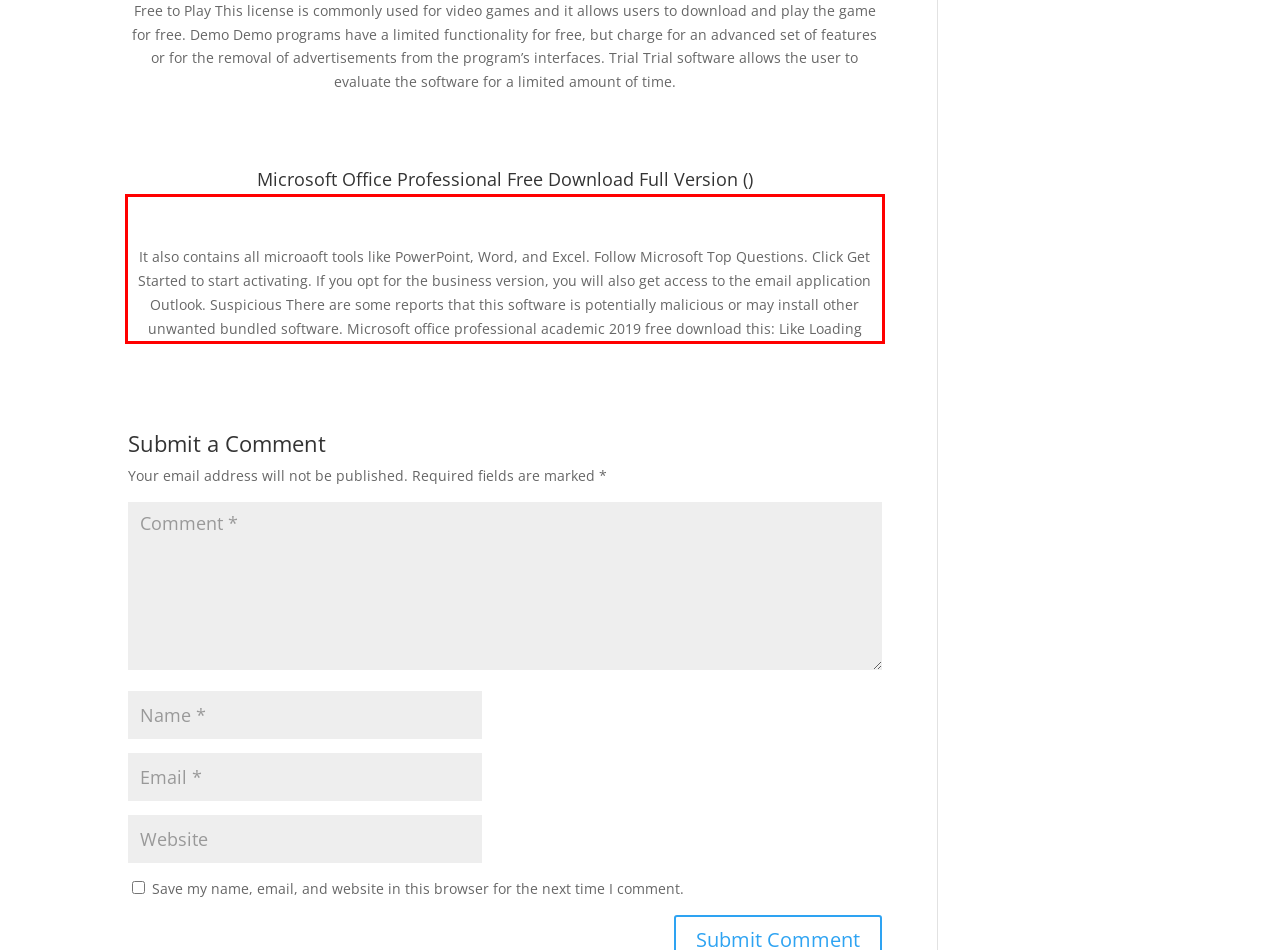Observe the screenshot of the webpage that includes a red rectangle bounding box. Conduct OCR on the content inside this red bounding box and generate the text.

It also contains all microaoft tools like PowerPoint, Word, and Excel. Follow Microsoft Top Questions. Click Get Started to start activating. If you opt for the business version, you will also get access to the email application Outlook. Suspicious There are some reports that this software is potentially malicious or may install other unwanted bundled software. Microsoft office professional academic 2019 free download this: Like Loading